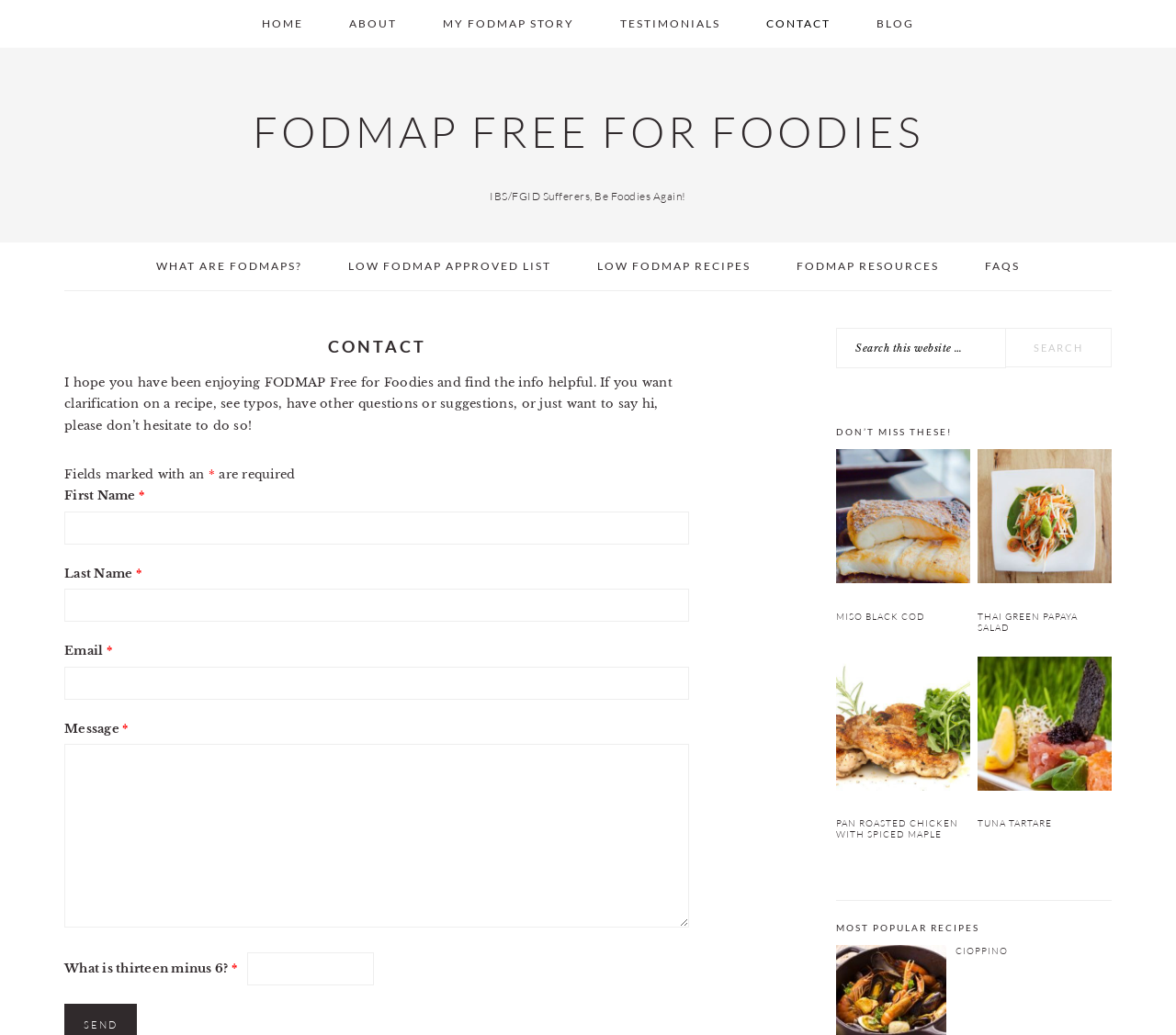Select the bounding box coordinates of the element I need to click to carry out the following instruction: "Click on the 'HOME' link".

[0.203, 0.0, 0.277, 0.046]